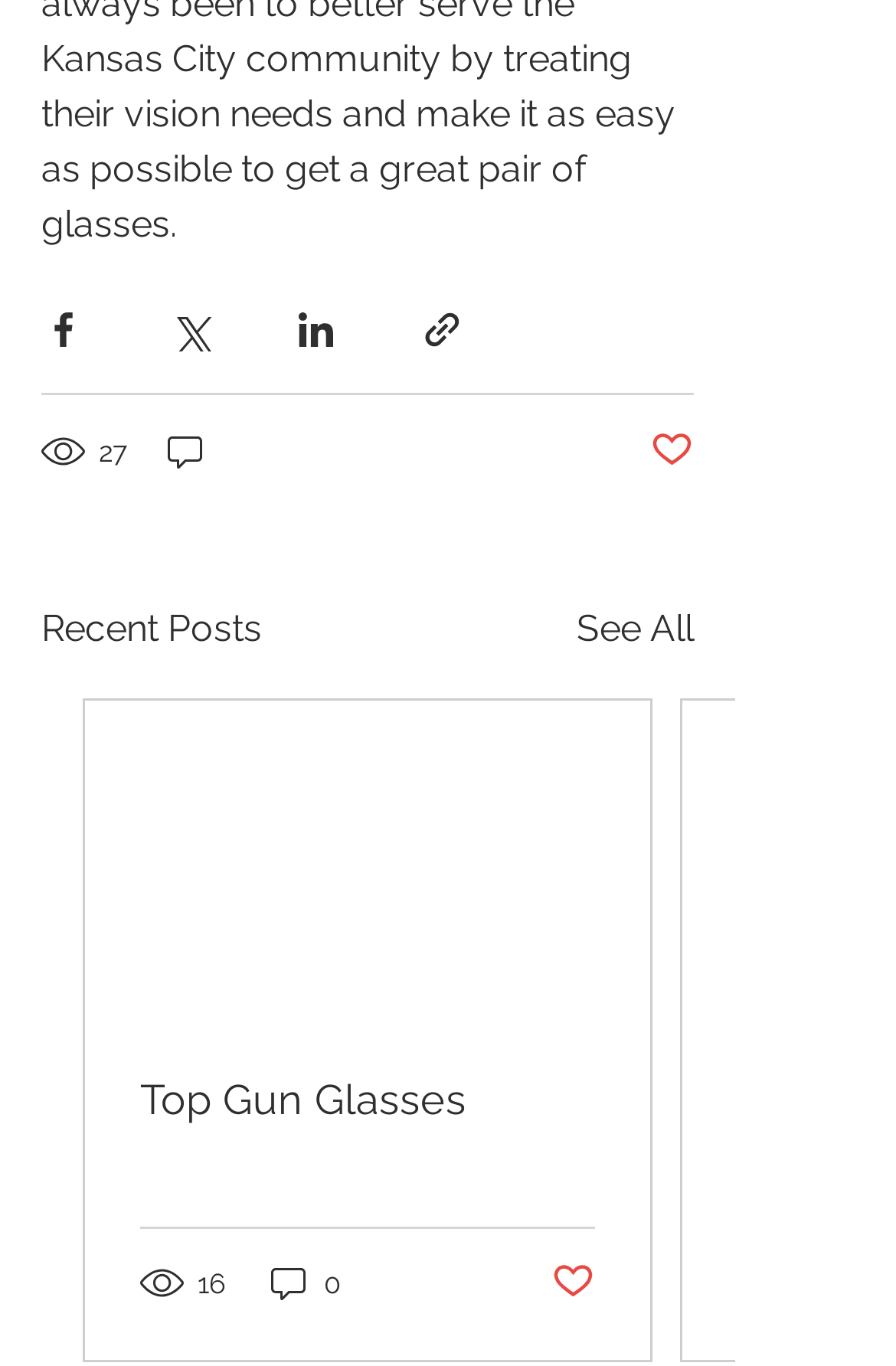Please identify the bounding box coordinates of the region to click in order to complete the given instruction: "Search for something". The coordinates should be four float numbers between 0 and 1, i.e., [left, top, right, bottom].

None